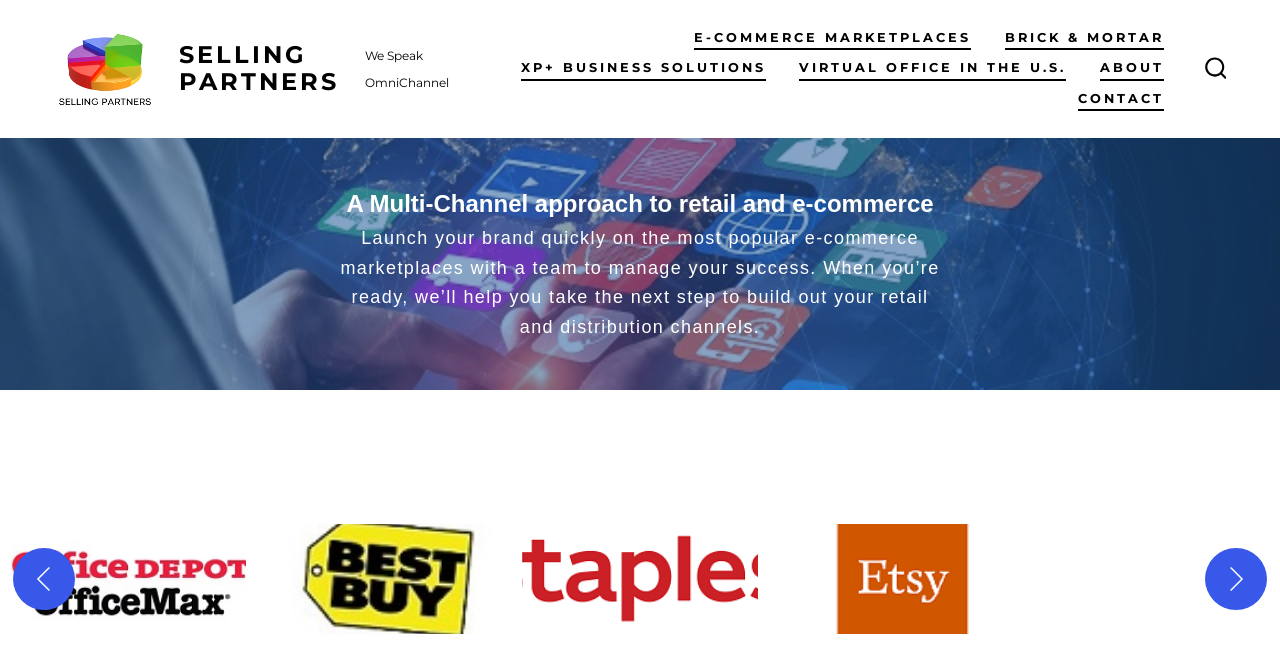Based on the element description "alt="Image"", predict the bounding box coordinates of the UI element.

[0.023, 0.799, 0.207, 0.967]